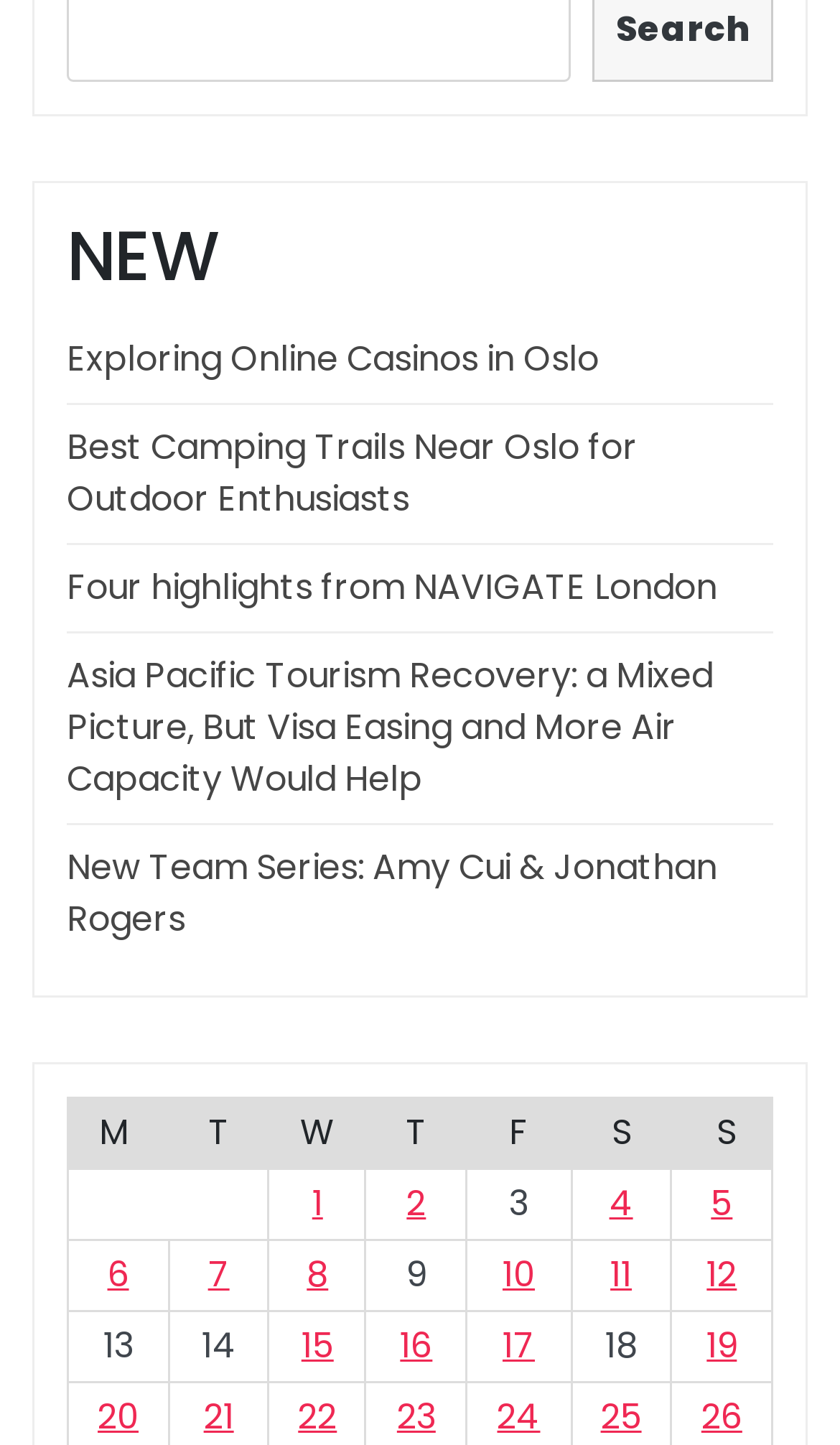Locate the UI element that matches the description Four highlights from NAVIGATE London in the webpage screenshot. Return the bounding box coordinates in the format (top-left x, top-left y, bottom-right x, bottom-right y), with values ranging from 0 to 1.

[0.079, 0.389, 0.854, 0.423]